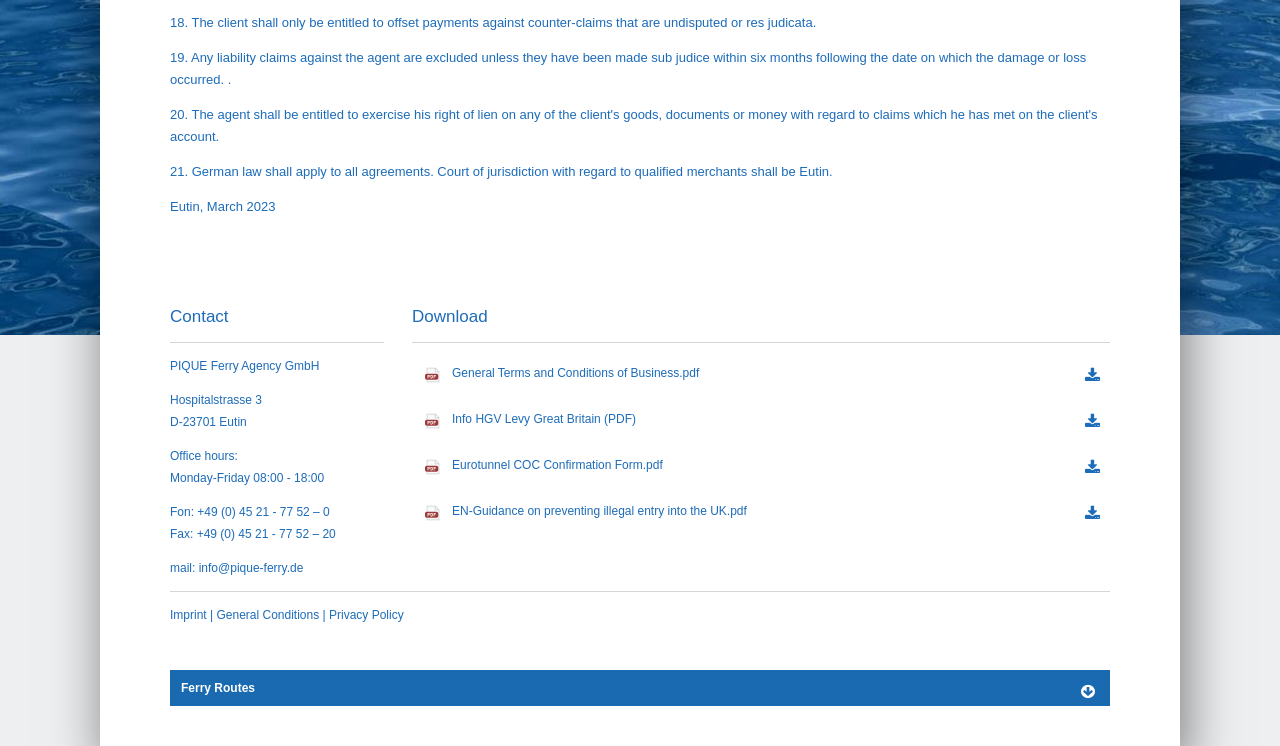Identify the bounding box coordinates for the UI element described by the following text: "Privacy Policy". Provide the coordinates as four float numbers between 0 and 1, in the format [left, top, right, bottom].

[0.257, 0.815, 0.315, 0.834]